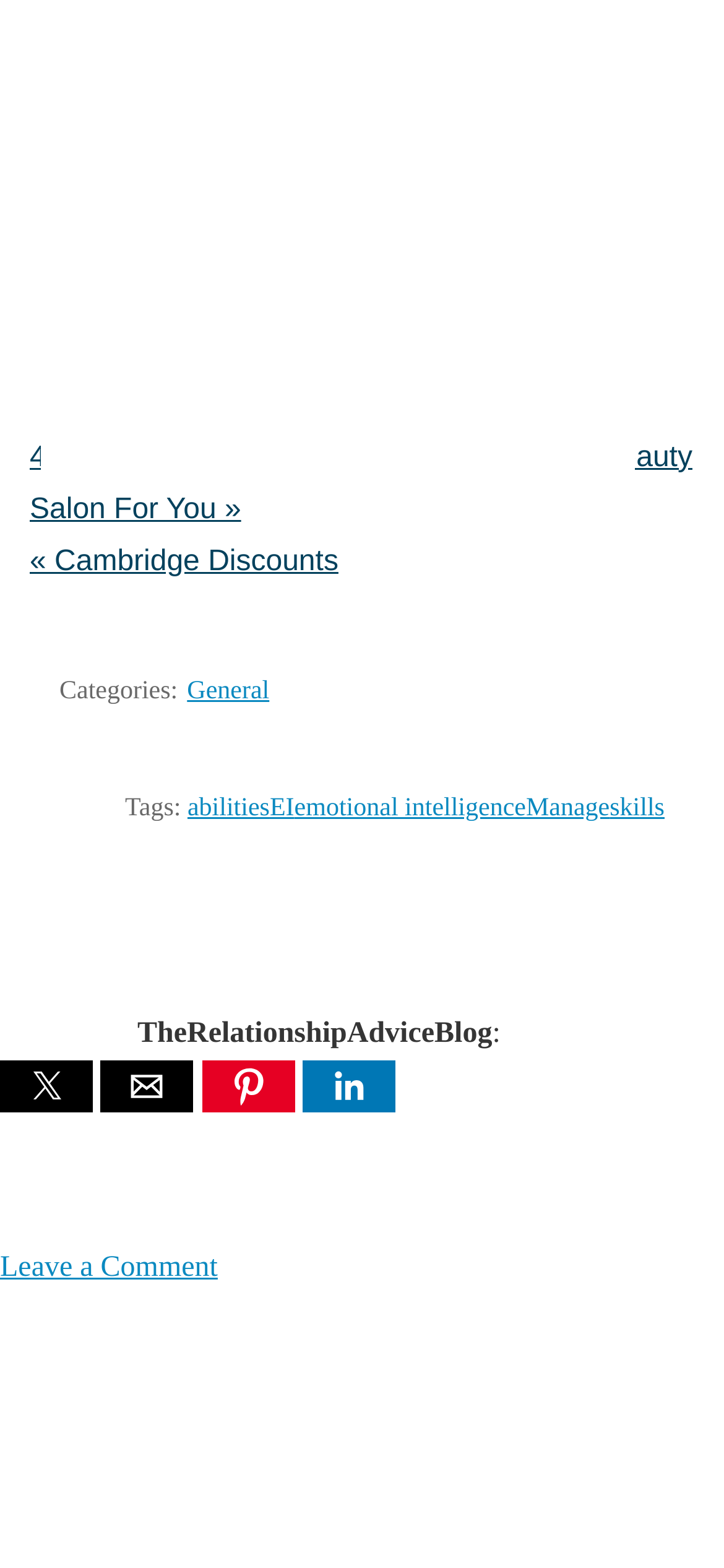Identify the bounding box coordinates of the element to click to follow this instruction: 'Share on Twitter'. Ensure the coordinates are four float values between 0 and 1, provided as [left, top, right, bottom].

[0.0, 0.676, 0.128, 0.709]